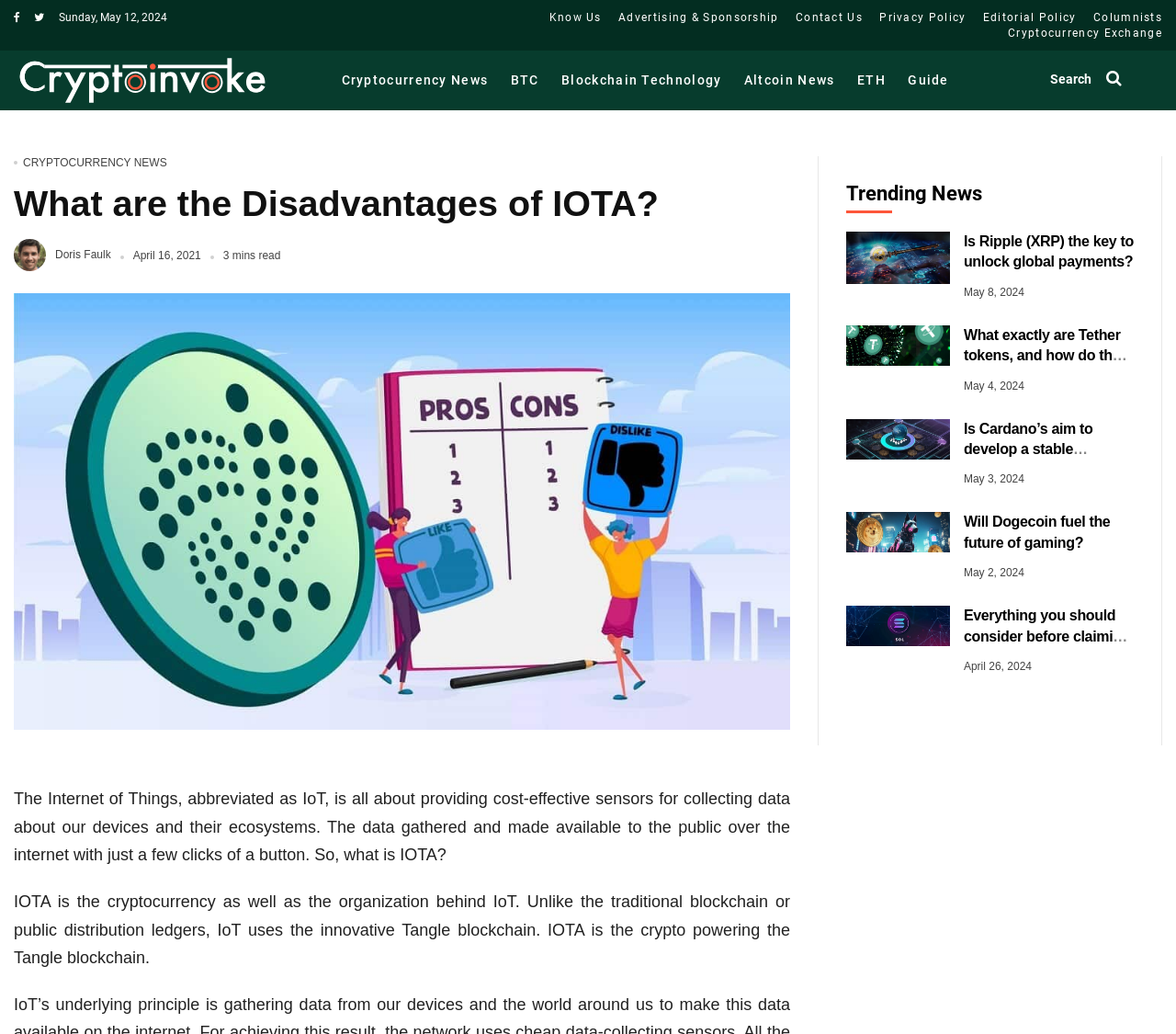Describe every aspect of the webpage comprehensively.

This webpage is about the limitations of IOTA, a cryptocurrency and organization. At the top, there are social media links to Facebook and Twitter, followed by a date "Sunday, May 12, 2024". Below that, there are several links to different sections of the website, including "Know Us", "Advertising & Sponsorship", "Contact Us", and more.

On the left side, there is a menu with links to "Home", "Cryptocurrency News", "BTC", "Blockchain Technology", "Altcoin News", "ETH", and "Guide". Below the menu, there is a search bar with a magnifying glass icon.

The main content of the webpage is an article titled "What are the Disadvantages of IOTA?" written by Doris Faulk and published on April 16, 2021. The article has a reading time of 3 minutes. Below the title, there is an image related to IOTA.

The article starts by explaining what IOTA is and how it uses the Tangle blockchain. It then discusses the disadvantages of IOTA. The text is divided into several paragraphs with a clear structure.

On the right side, there is a section titled "Trending News" with four articles. Each article has a title, an image, and a publication date. The articles are about Ripple (XRP), Tether tokens, Cardano's aim to develop a stable cryptocurrency ecosystem, and Dogecoin's potential to fuel the future of gaming.